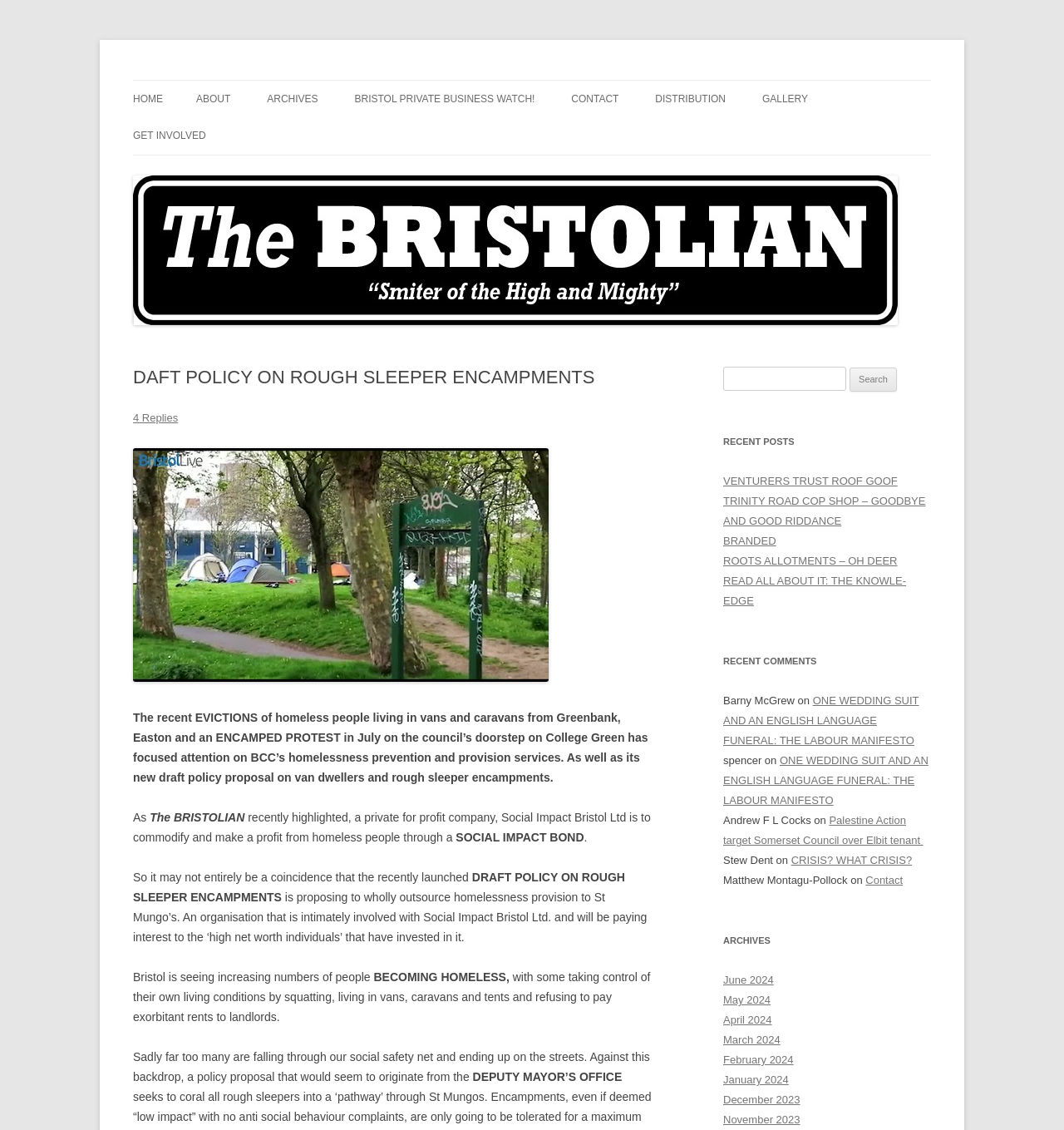Can you find the bounding box coordinates for the element that needs to be clicked to execute this instruction: "Click on the 'HOME' link"? The coordinates should be given as four float numbers between 0 and 1, i.e., [left, top, right, bottom].

[0.125, 0.071, 0.153, 0.104]